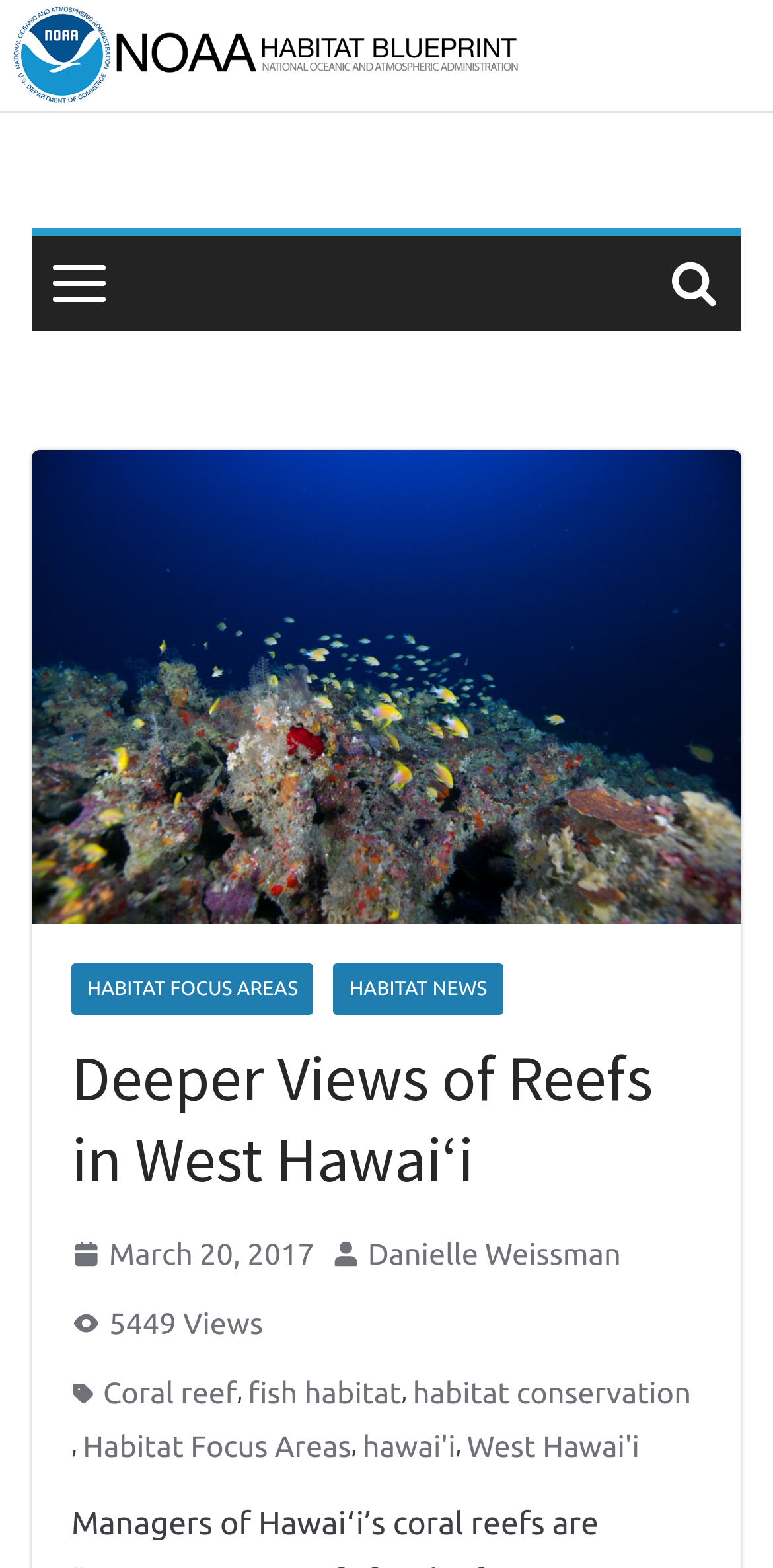Provide the bounding box coordinates of the HTML element described as: "West Hawai'i". The bounding box coordinates should be four float numbers between 0 and 1, i.e., [left, top, right, bottom].

[0.604, 0.905, 0.827, 0.939]